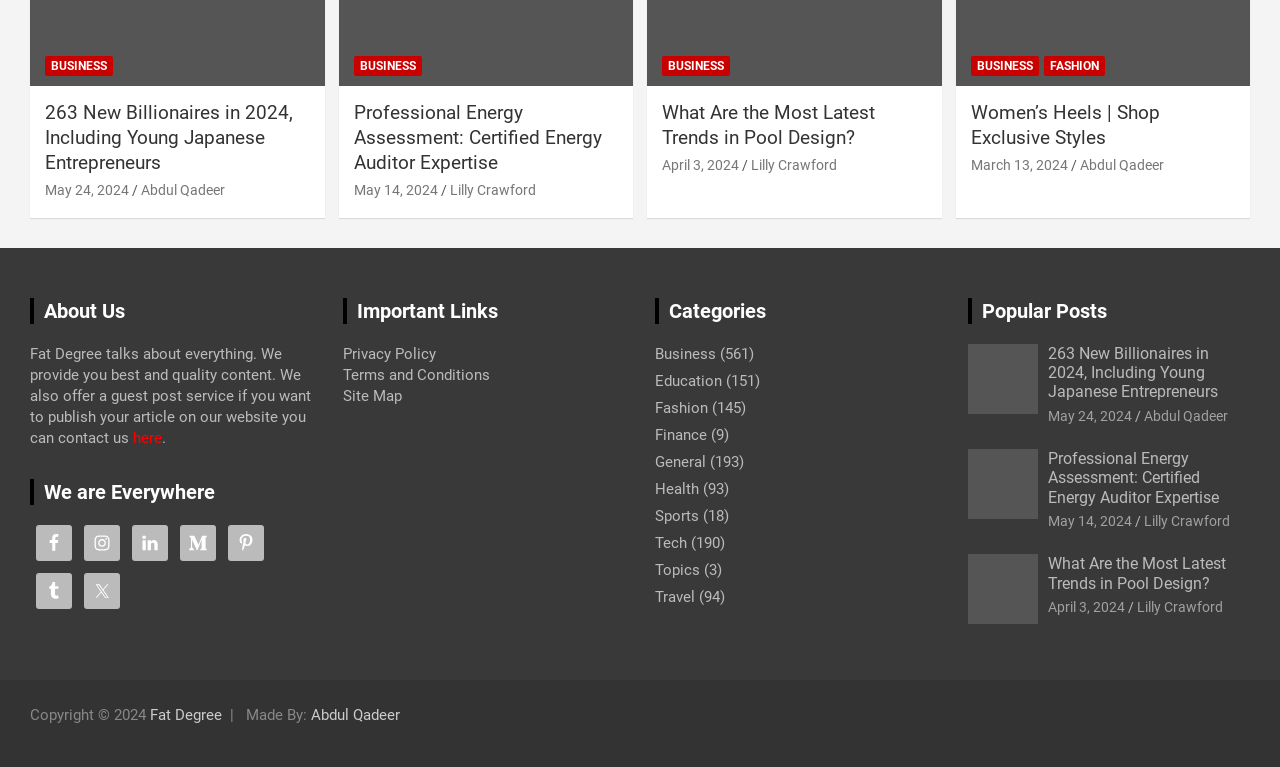Specify the bounding box coordinates of the area to click in order to follow the given instruction: "Visit Facebook."

[0.028, 0.685, 0.056, 0.732]